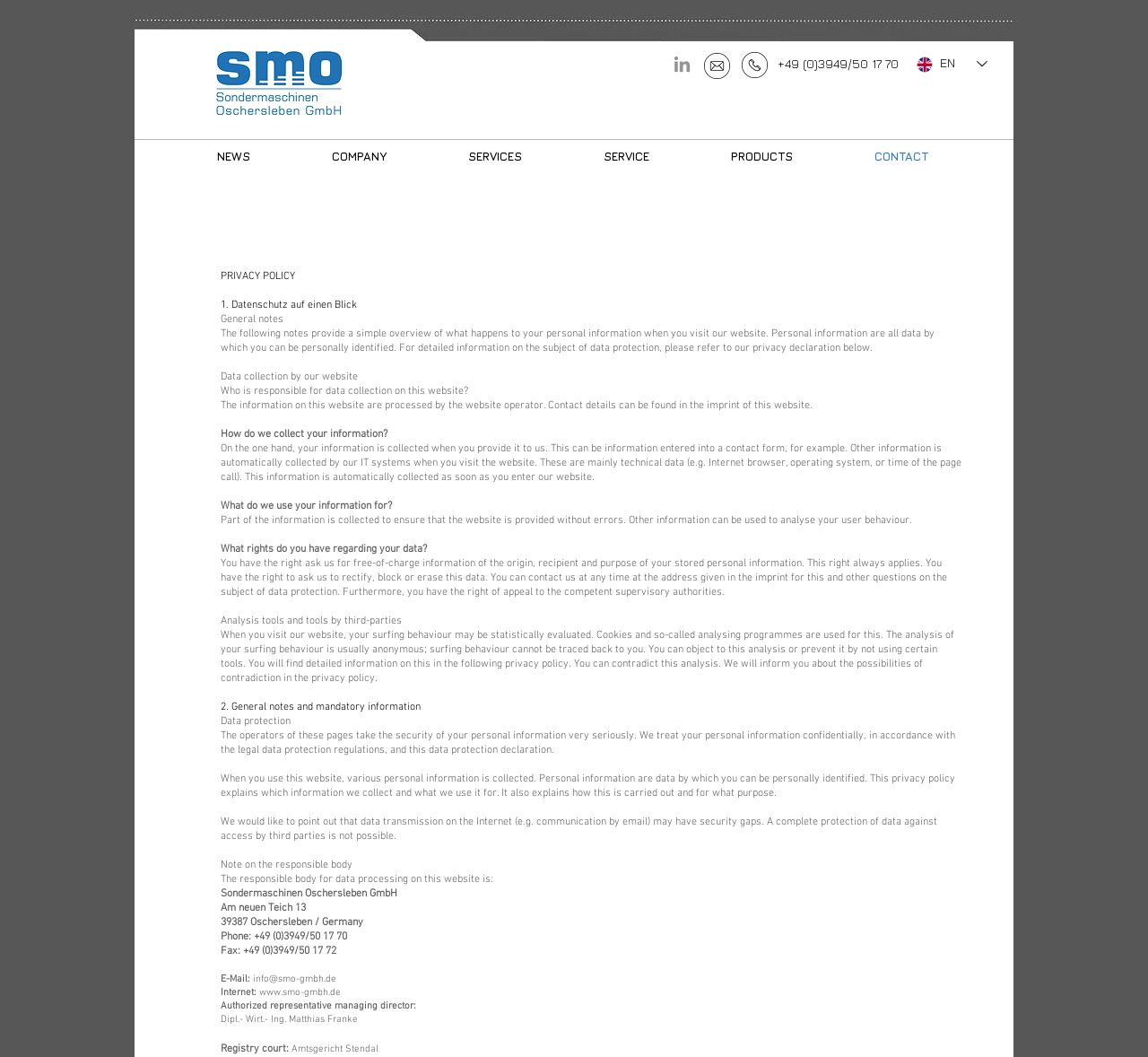Examine the screenshot and answer the question in as much detail as possible: What is the address of the company?

I found the address by looking at the contact information section of the webpage, where it is listed as 'Am neuen Teich 13, 39387 Oschersleben / Germany'.